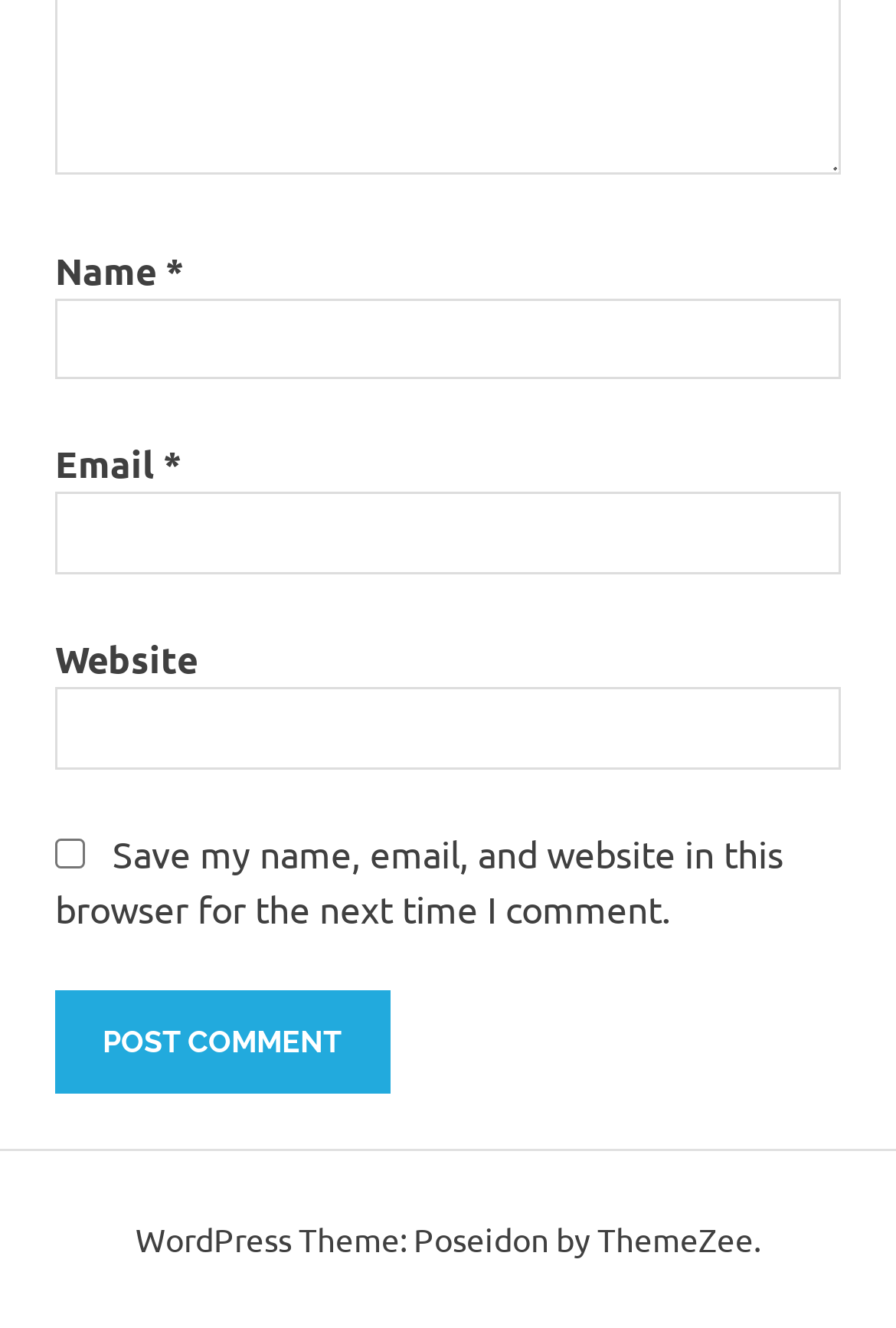What is the function of the 'Post Comment' button?
Please provide a comprehensive answer based on the information in the image.

The 'Post Comment' button is likely to submit the user's comment to the website. This is inferred from the button's label and its position below the comment input fields.